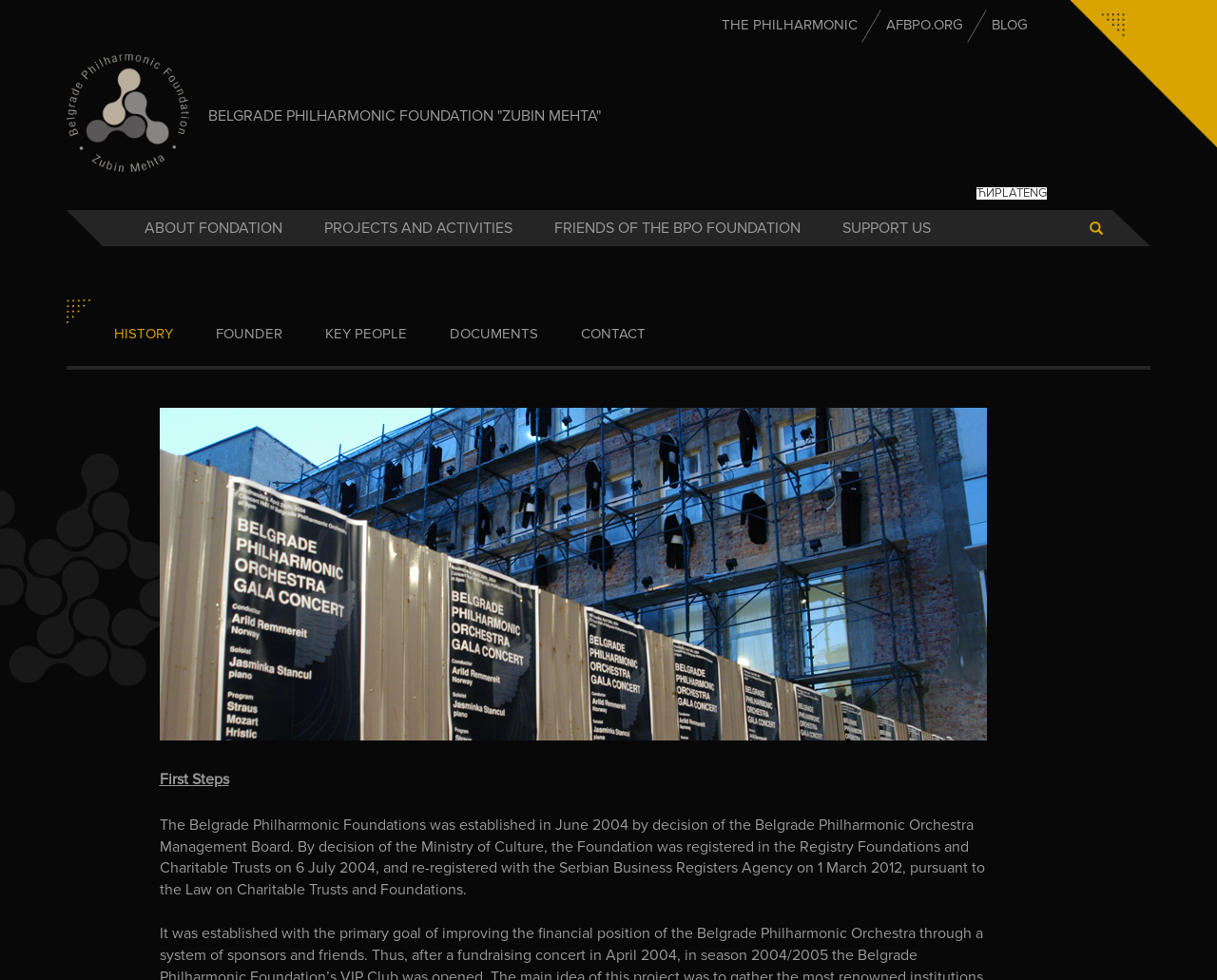Locate the bounding box of the UI element described by: "Support us" in the given webpage screenshot.

[0.675, 0.214, 0.782, 0.251]